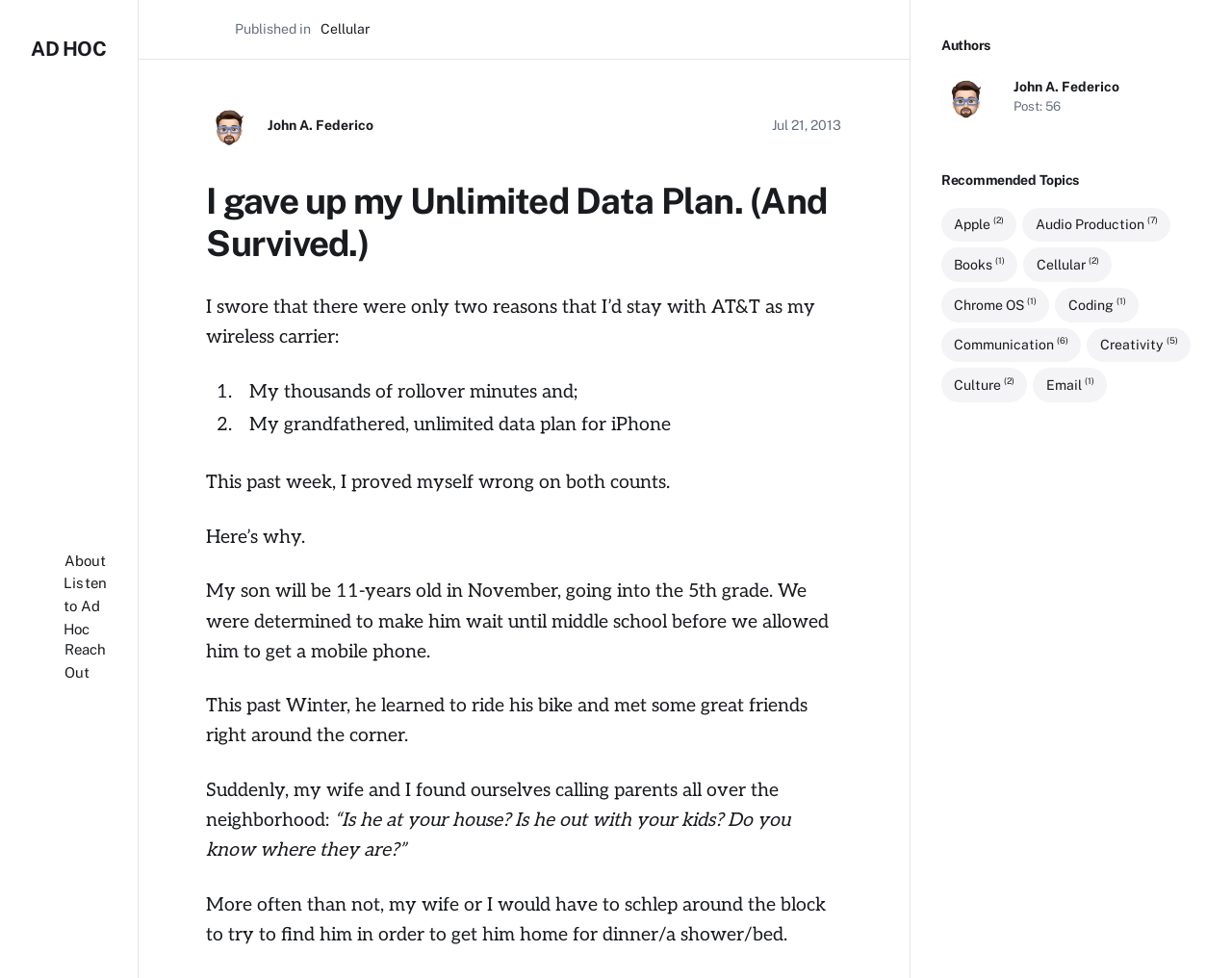Identify the bounding box coordinates of the specific part of the webpage to click to complete this instruction: "Contact the author".

[0.052, 0.654, 0.086, 0.698]